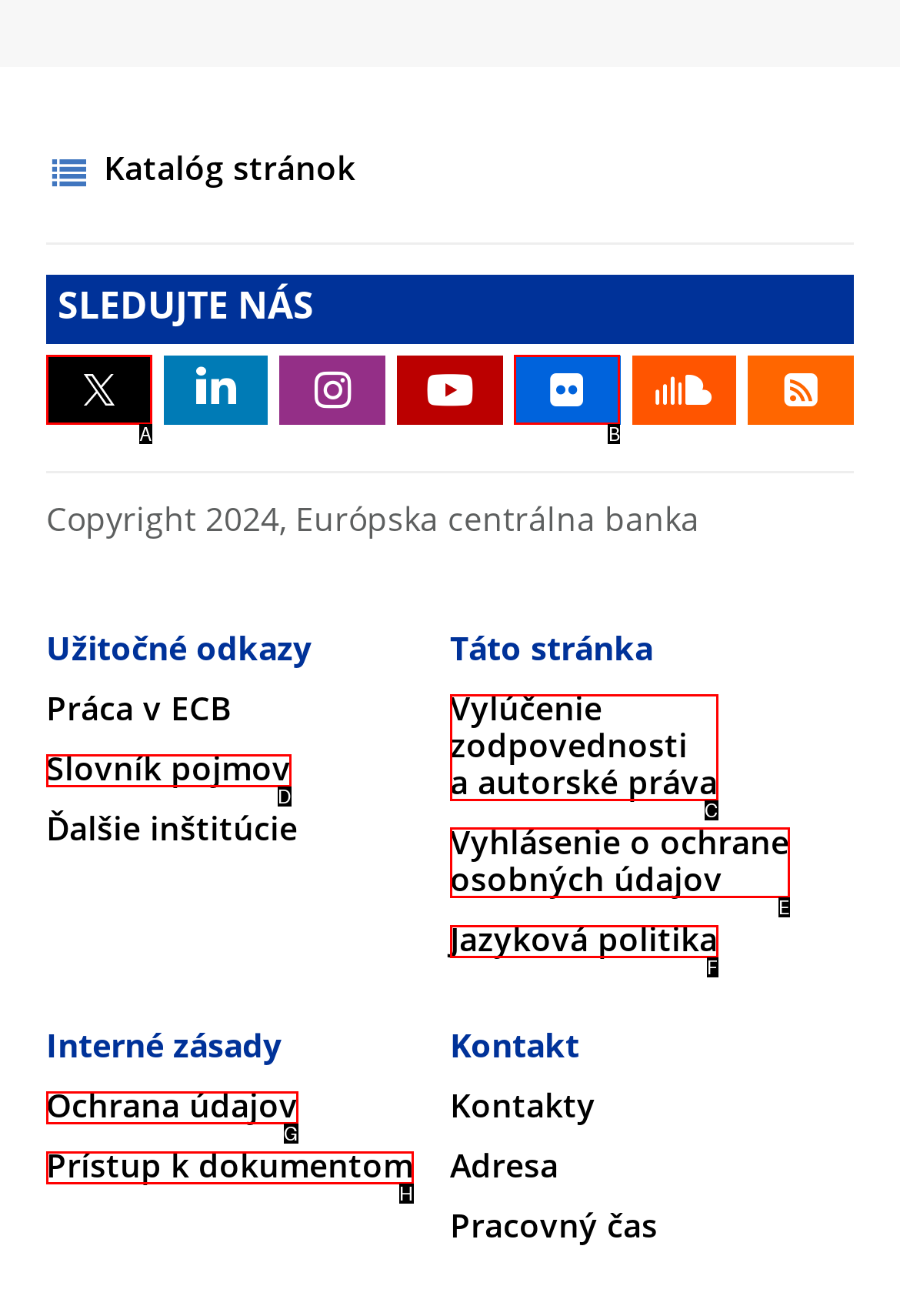Point out the option that needs to be clicked to fulfill the following instruction: View Vyhlásenie o ochrane osobných údajov
Answer with the letter of the appropriate choice from the listed options.

E